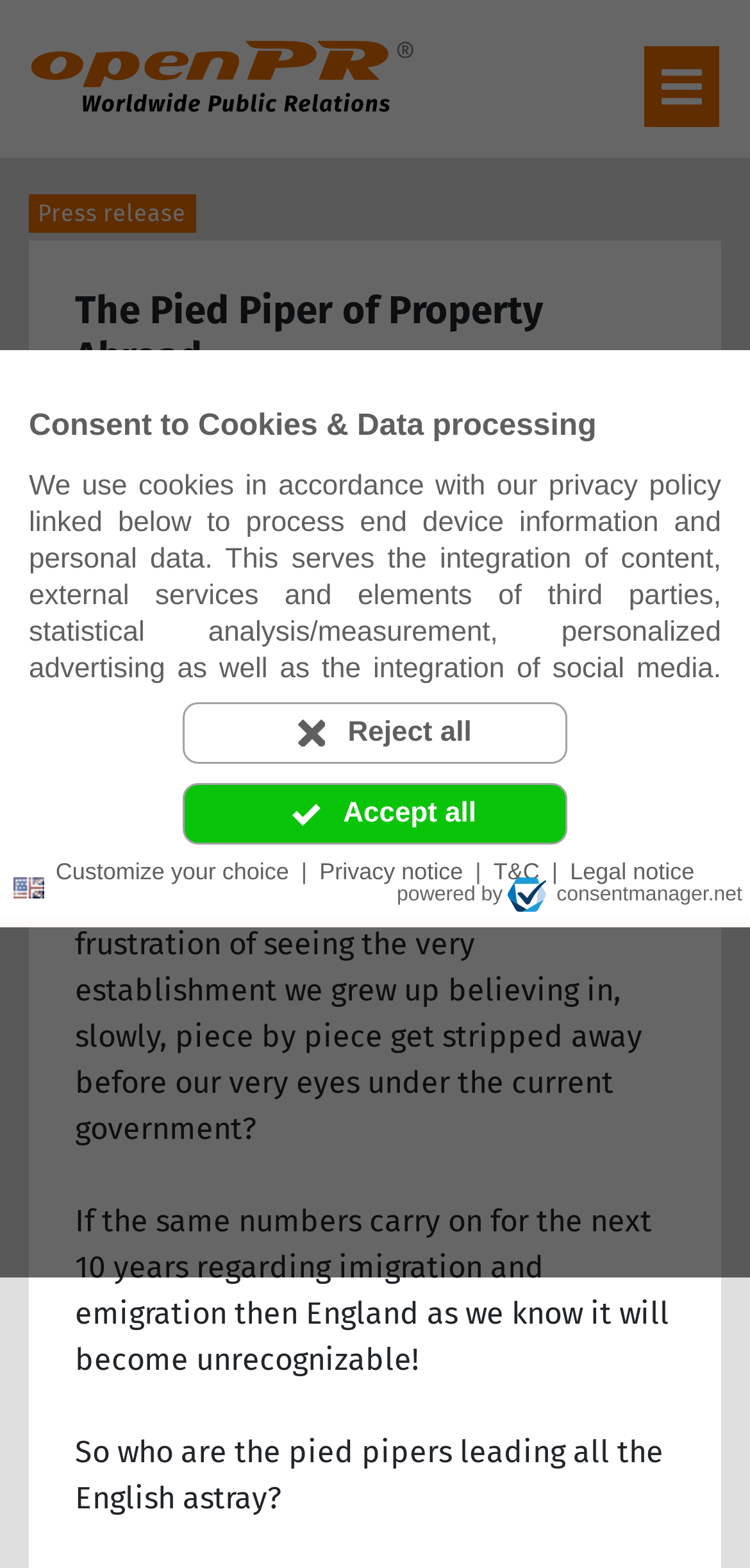What is the language of the webpage?
Provide a concise answer using a single word or phrase based on the image.

English